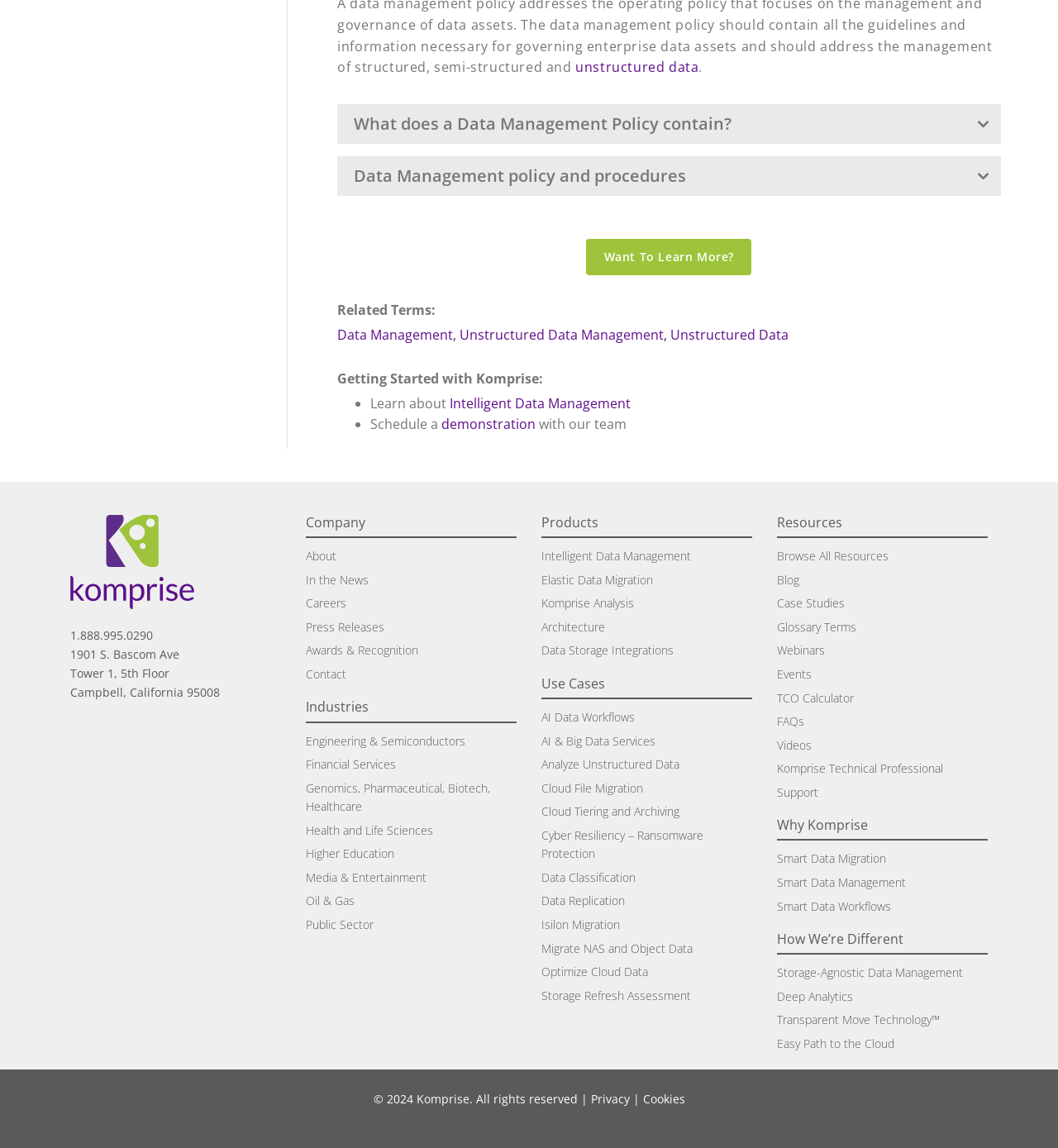Please find the bounding box coordinates in the format (top-left x, top-left y, bottom-right x, bottom-right y) for the given element description. Ensure the coordinates are floating point numbers between 0 and 1. Description: Want To Learn More?

[0.554, 0.208, 0.71, 0.24]